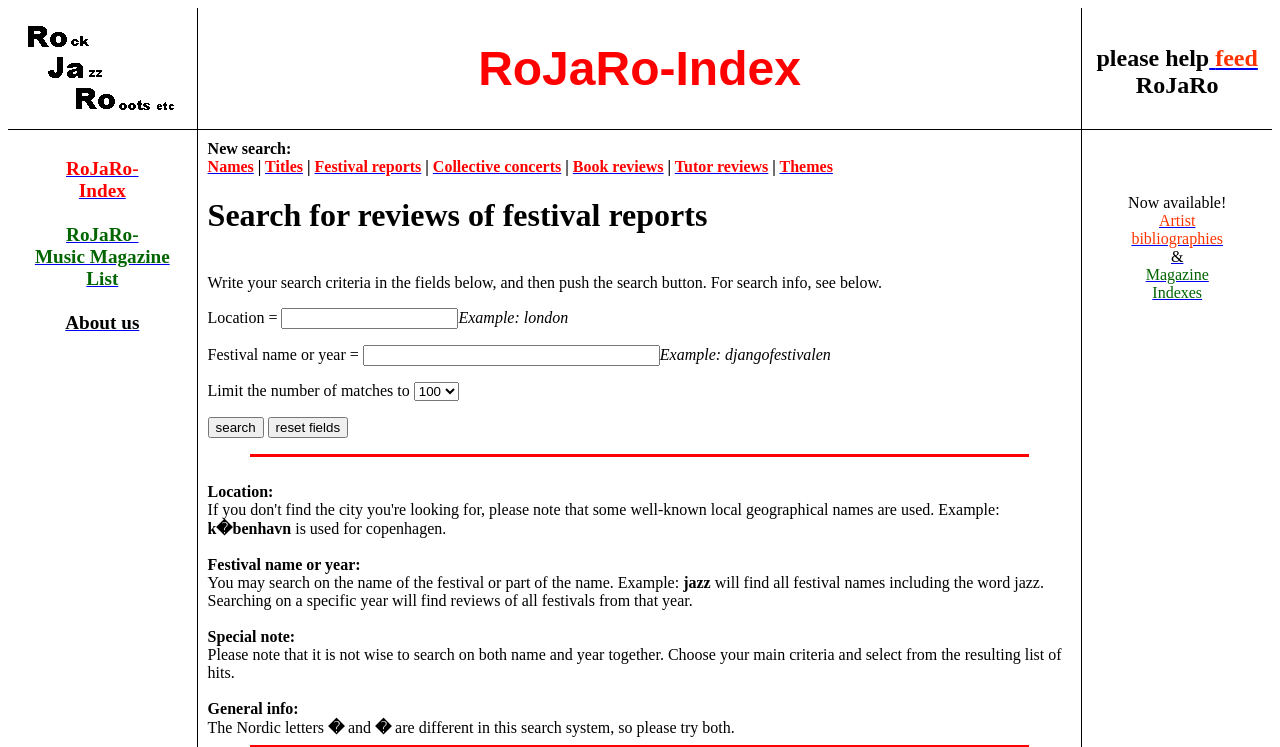What is the note about searching on both name and year together?
Based on the image, answer the question with a single word or brief phrase.

Not recommended